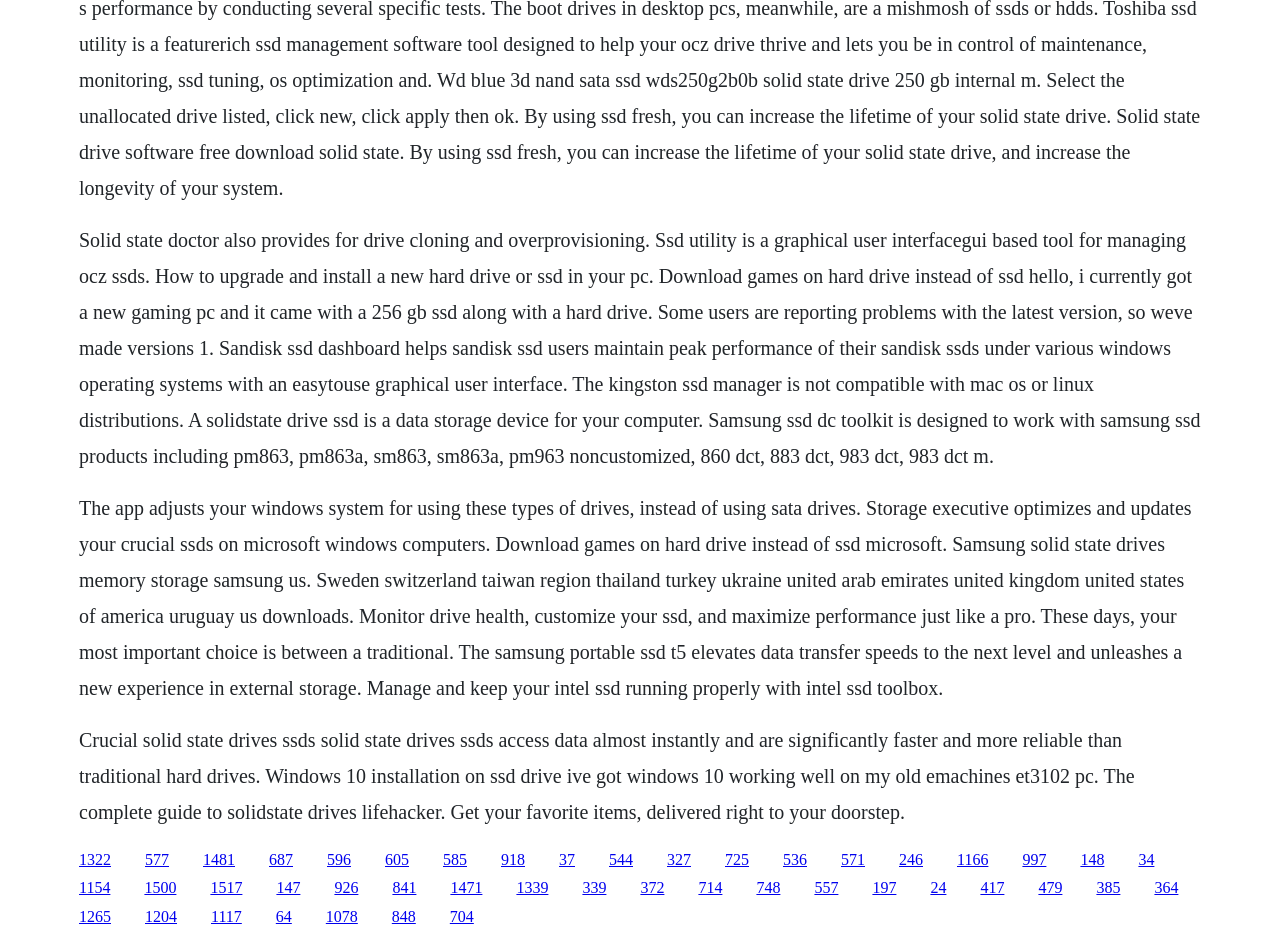Specify the bounding box coordinates of the element's region that should be clicked to achieve the following instruction: "Click the link to get your favorite items delivered". The bounding box coordinates consist of four float numbers between 0 and 1, in the format [left, top, right, bottom].

[0.062, 0.905, 0.087, 0.923]